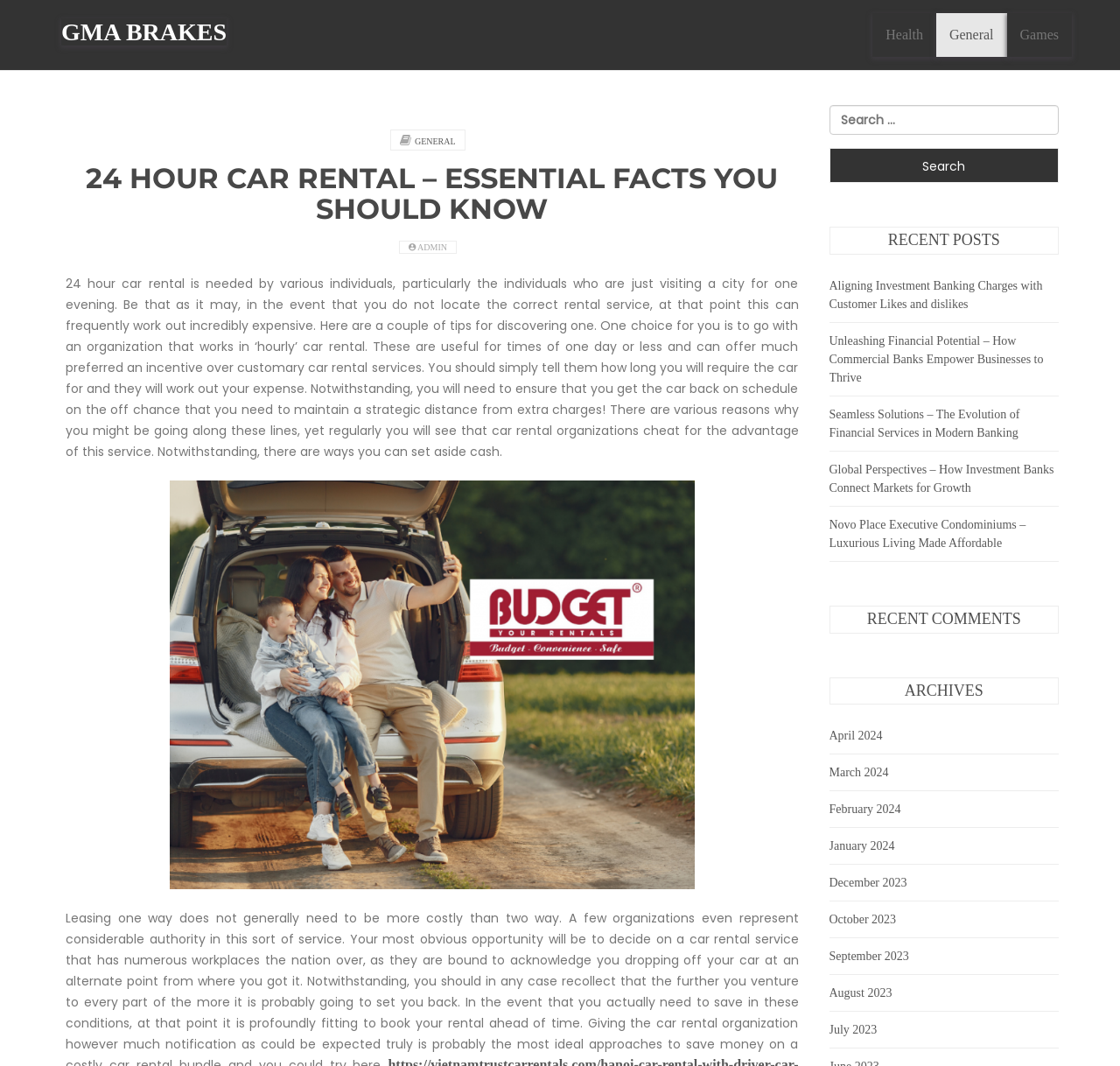Show the bounding box coordinates of the region that should be clicked to follow the instruction: "Click on the 'GMA BRAKES' link."

[0.055, 0.017, 0.202, 0.043]